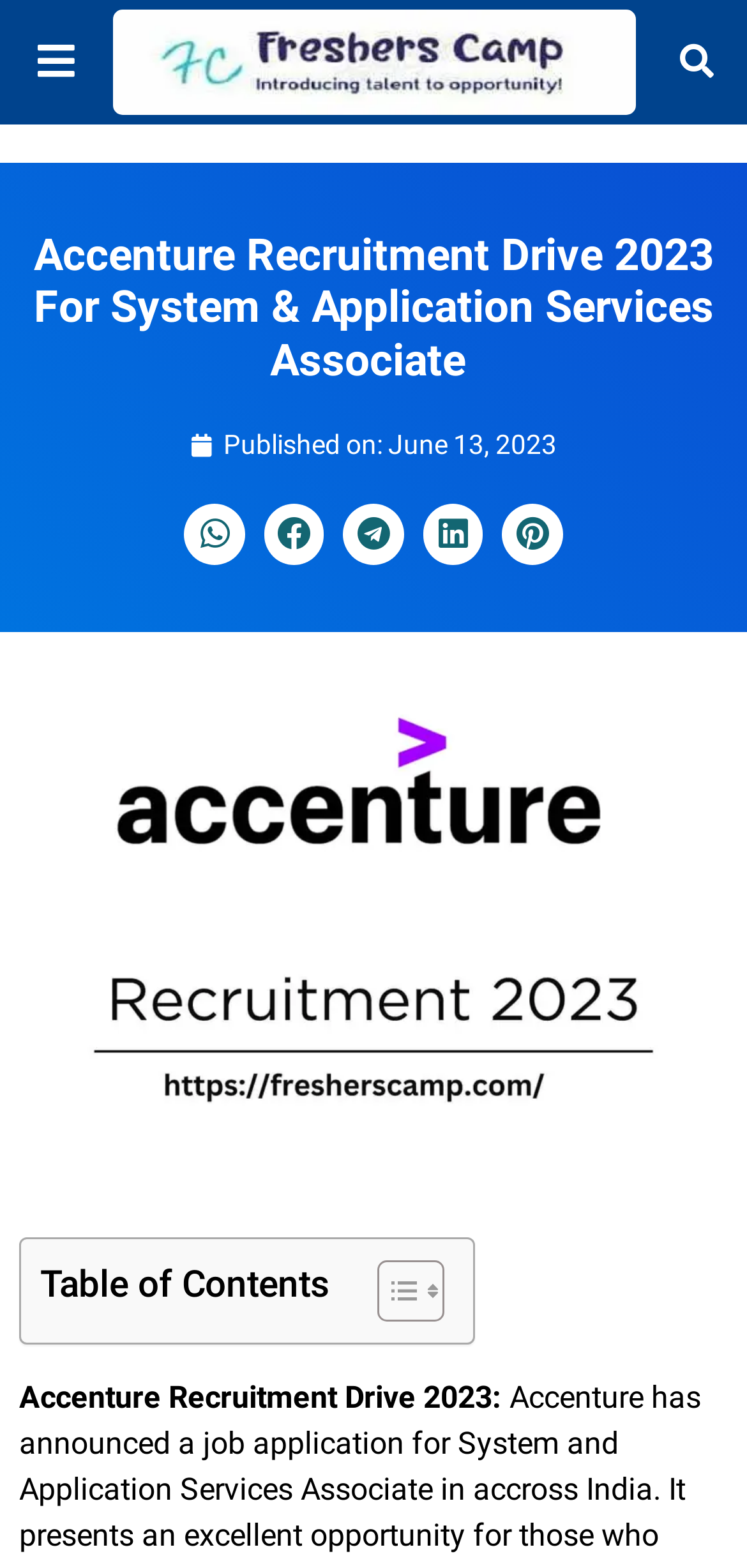What is the type of content in the 'LayoutTable' section?
Please respond to the question with a detailed and informative answer.

The 'LayoutTable' section contains a 'Table of Contents' as indicated by the 'StaticText' element, and also has a 'Toggle Table of Content' link, suggesting that it is a table of contents for the article.